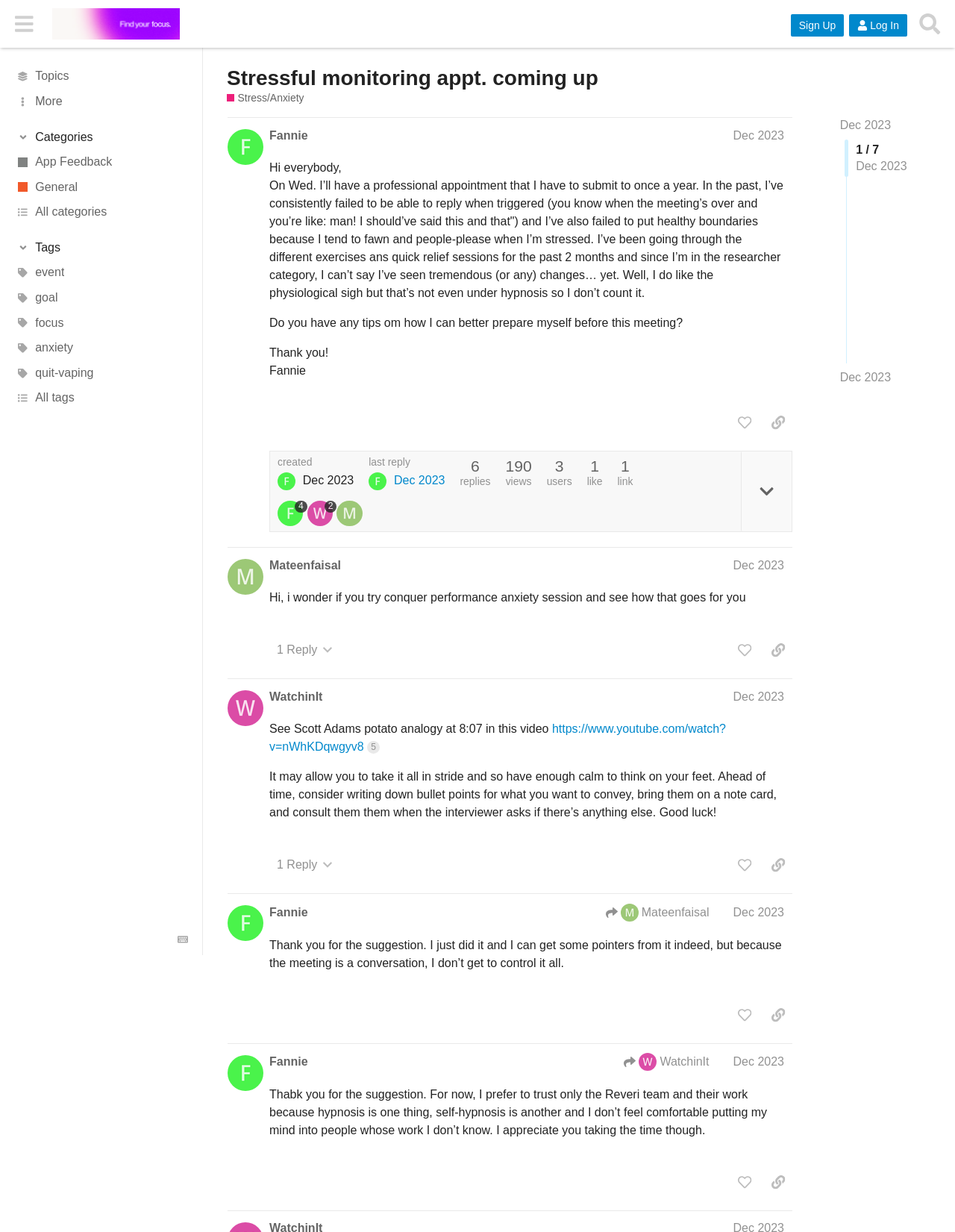Determine the bounding box coordinates for the HTML element described here: "last reply Dec 2023".

[0.386, 0.371, 0.466, 0.398]